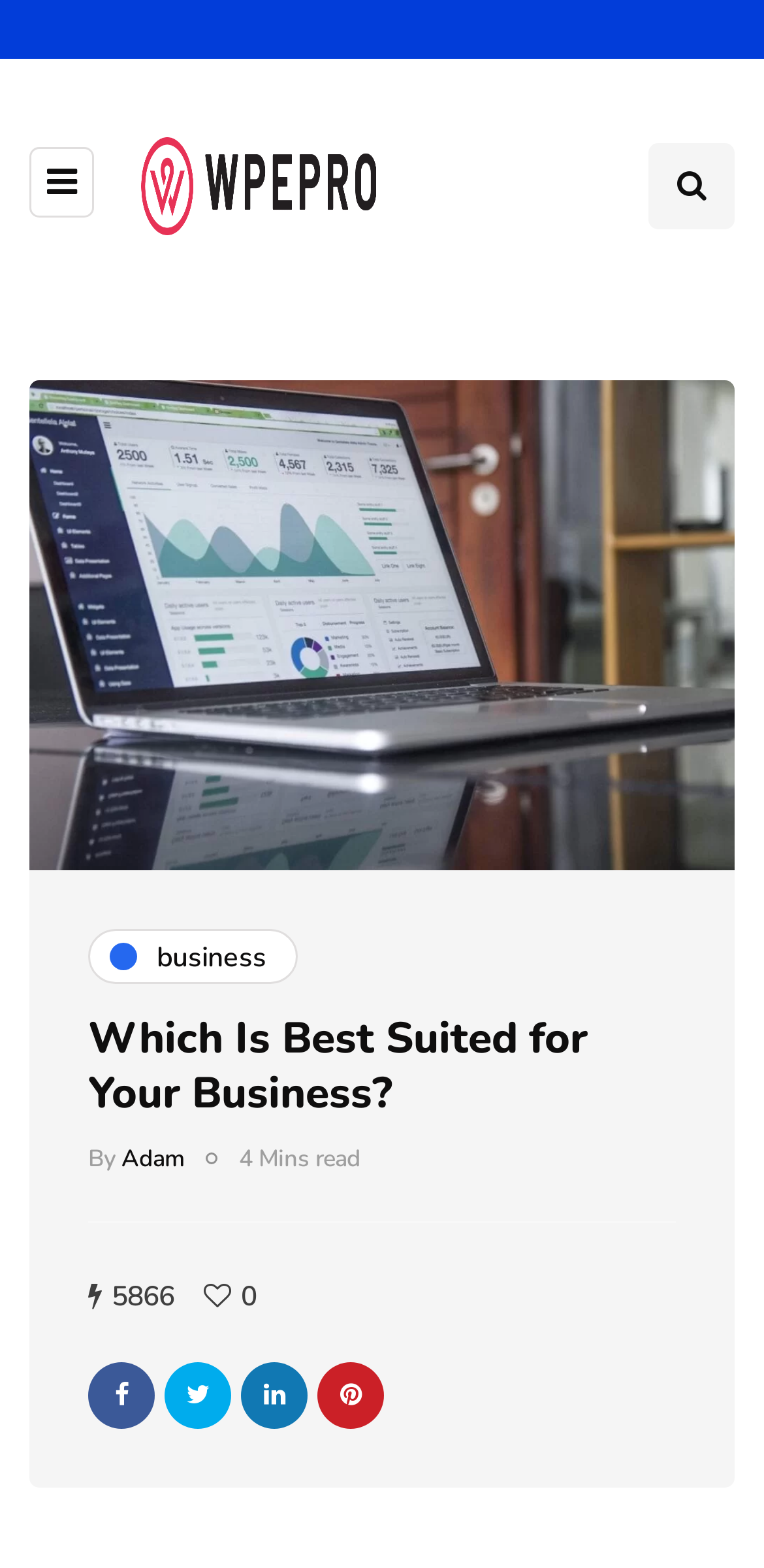Locate the bounding box coordinates of the element you need to click to accomplish the task described by this instruction: "View the author's profile".

[0.159, 0.729, 0.241, 0.749]